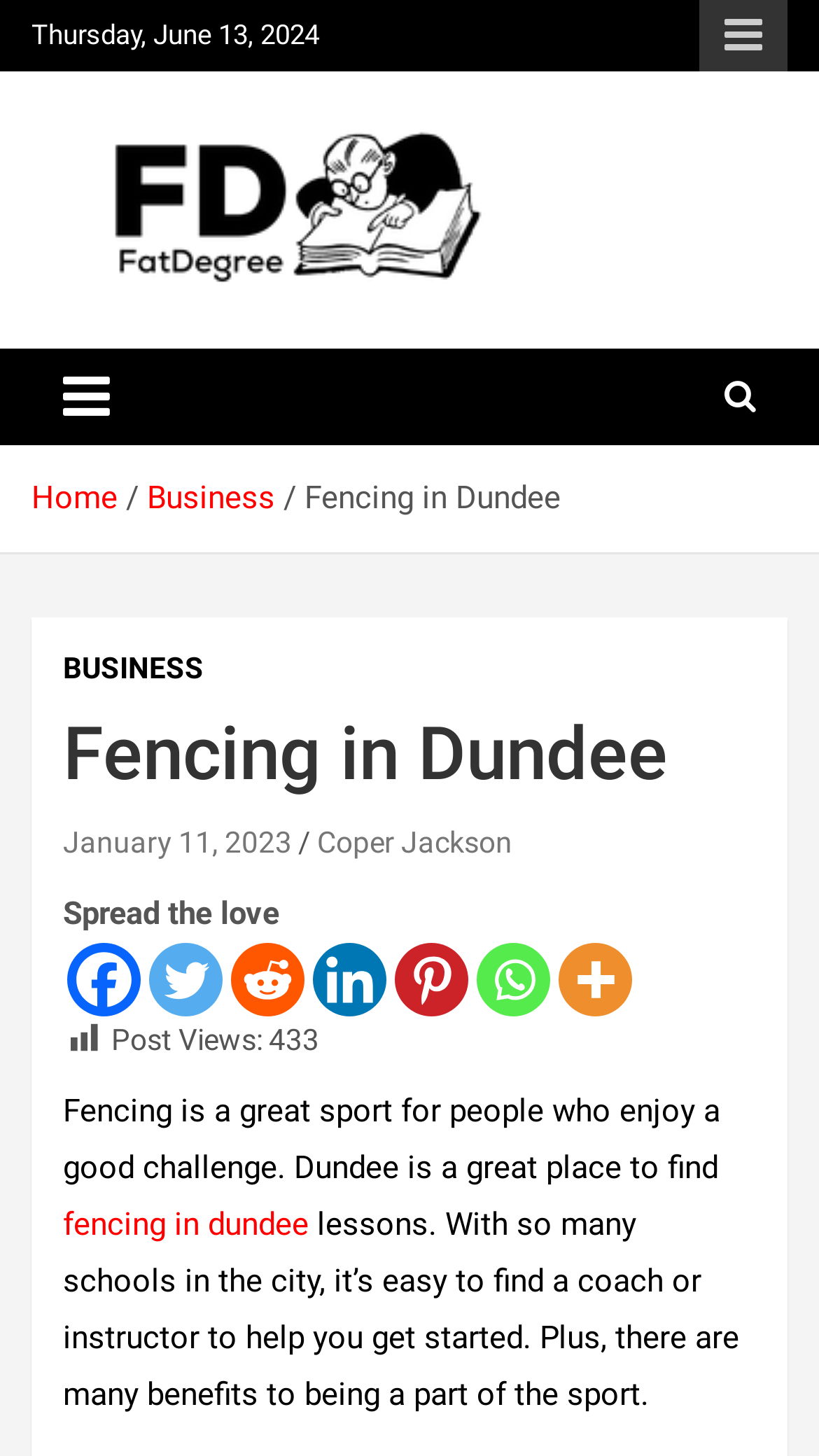Please locate the bounding box coordinates of the element's region that needs to be clicked to follow the instruction: "Share on Facebook". The bounding box coordinates should be provided as four float numbers between 0 and 1, i.e., [left, top, right, bottom].

[0.082, 0.647, 0.172, 0.698]